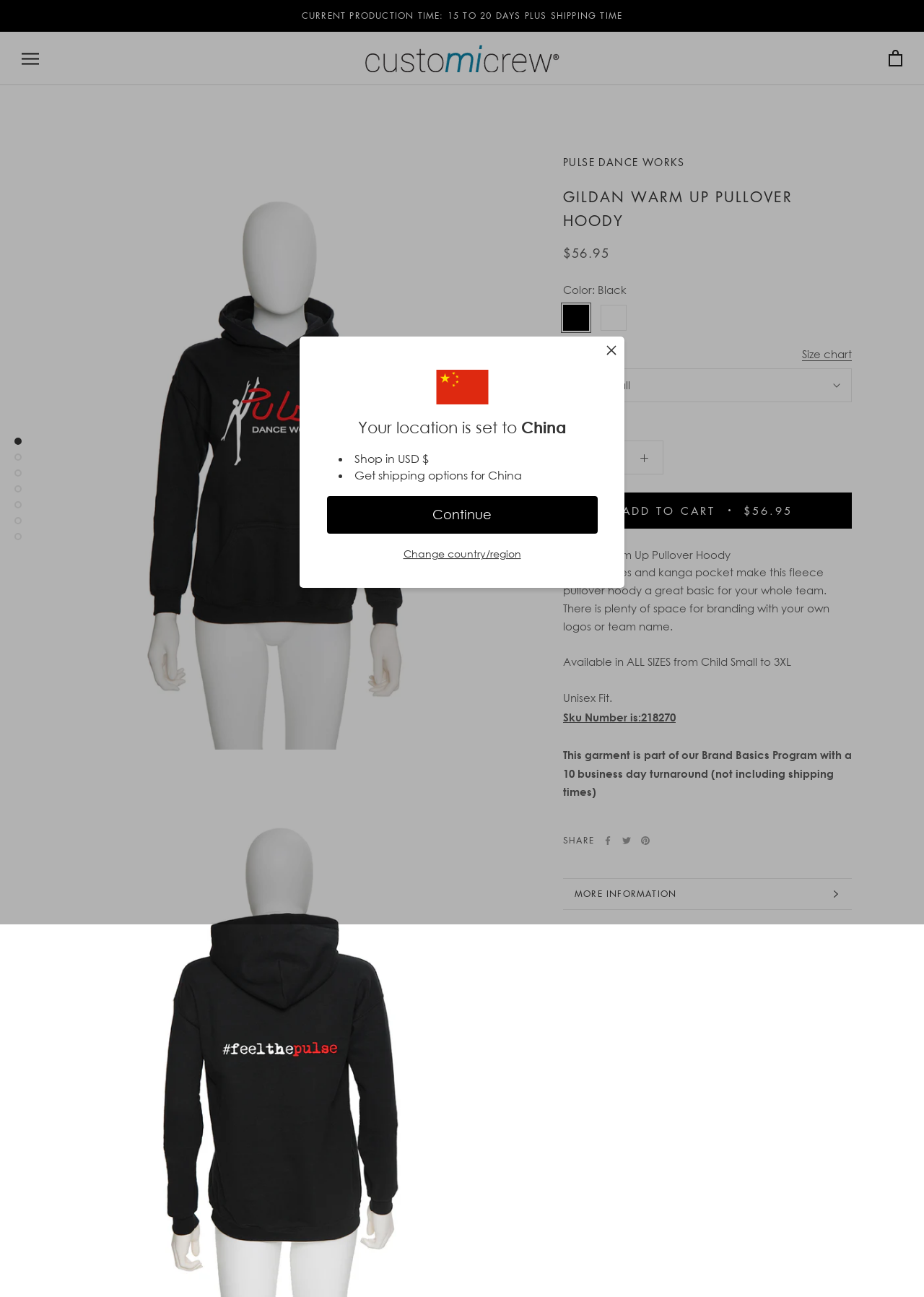What is the purpose of the kanga pocket in the Gildan Warm Up Pullover Hoody?
Kindly offer a comprehensive and detailed response to the question.

I found the answer by looking at the product description section, where it says 'Set in sleeves and kanga pocket make this fleece pullover hoody a great basic for your whole team. There is plenty of space for branding with your own logos or team name'.